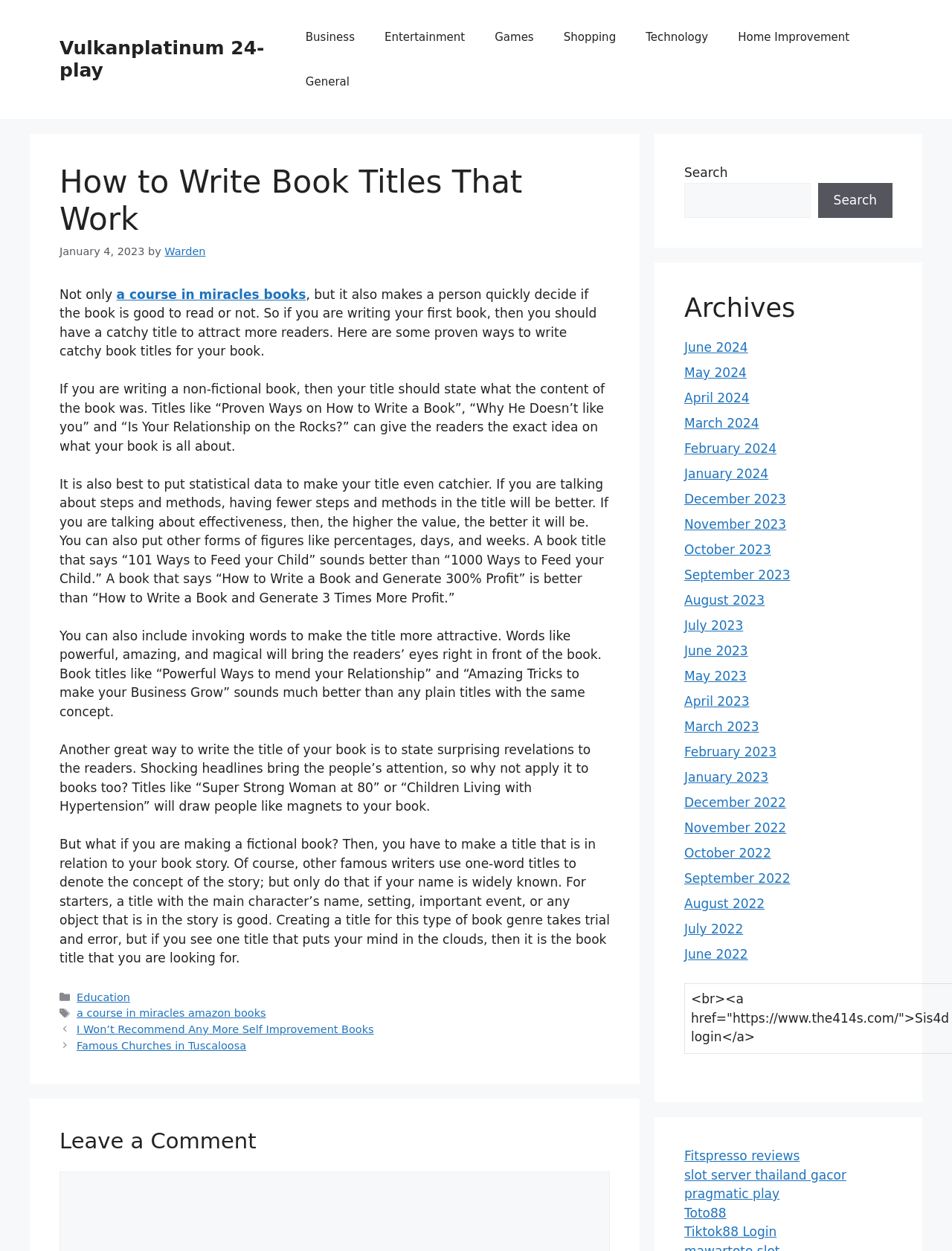Please find the bounding box coordinates of the element's region to be clicked to carry out this instruction: "Search for something".

[0.719, 0.146, 0.851, 0.174]